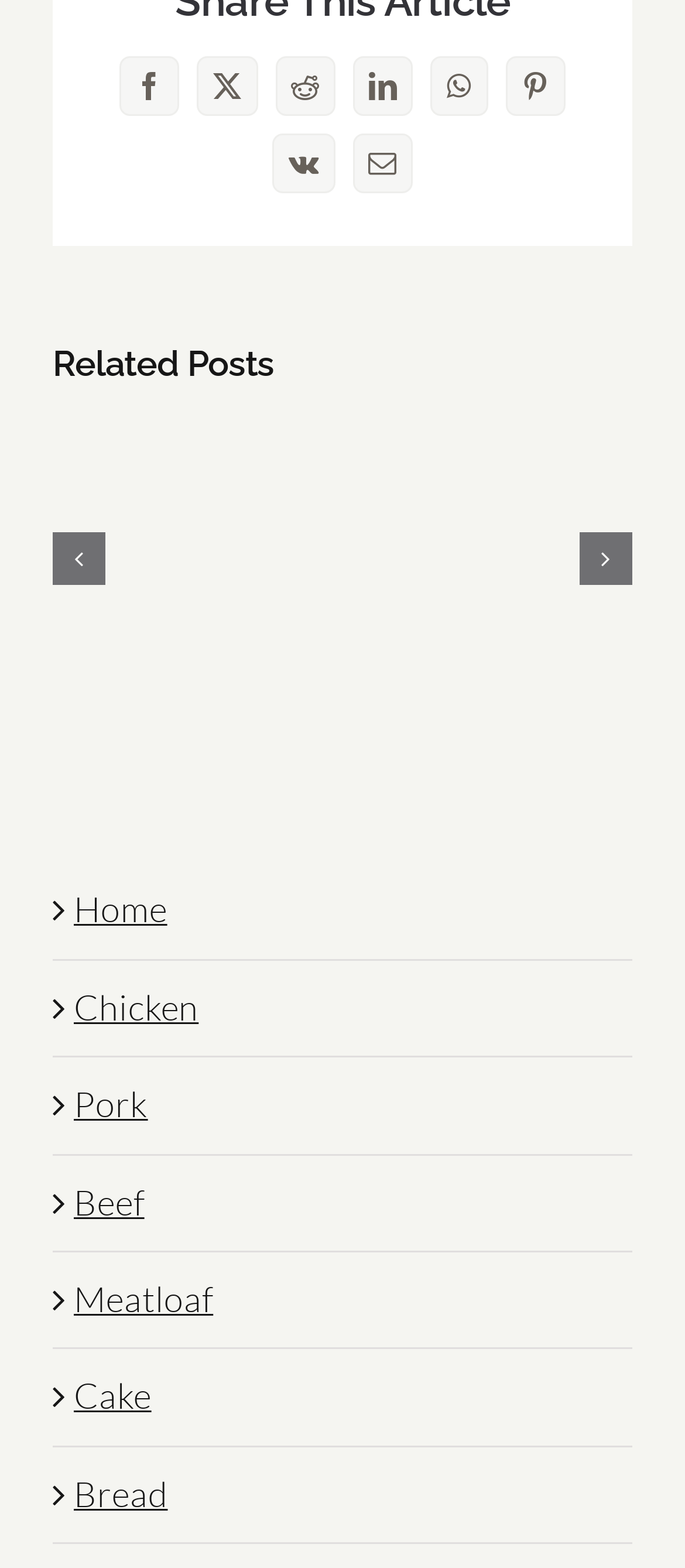How many slides are available in the 'Related Posts' section?
Please use the image to provide a one-word or short phrase answer.

6